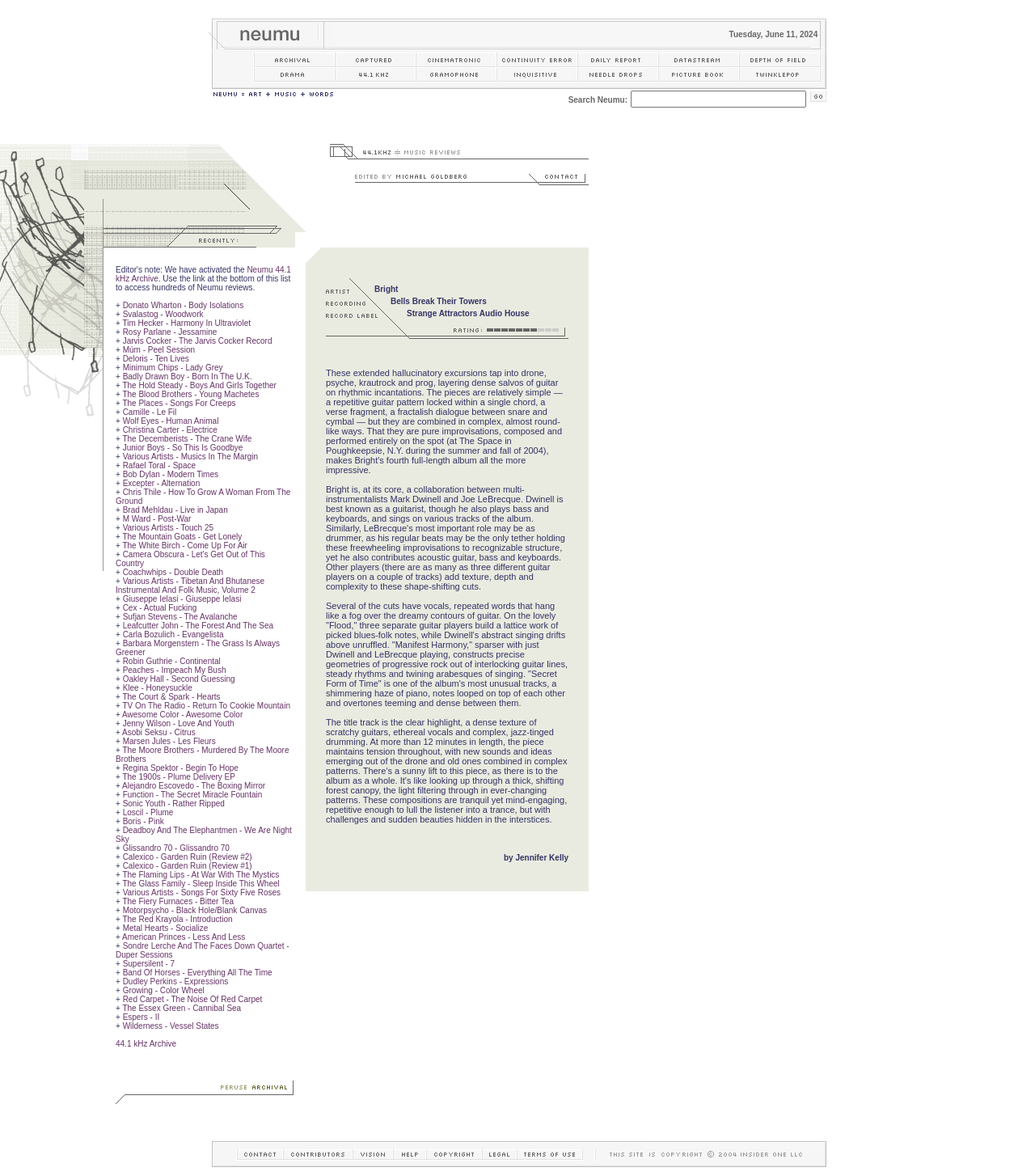Determine the bounding box coordinates of the clickable region to carry out the instruction: "Read the article about smart wearables for glucose monitoring".

None